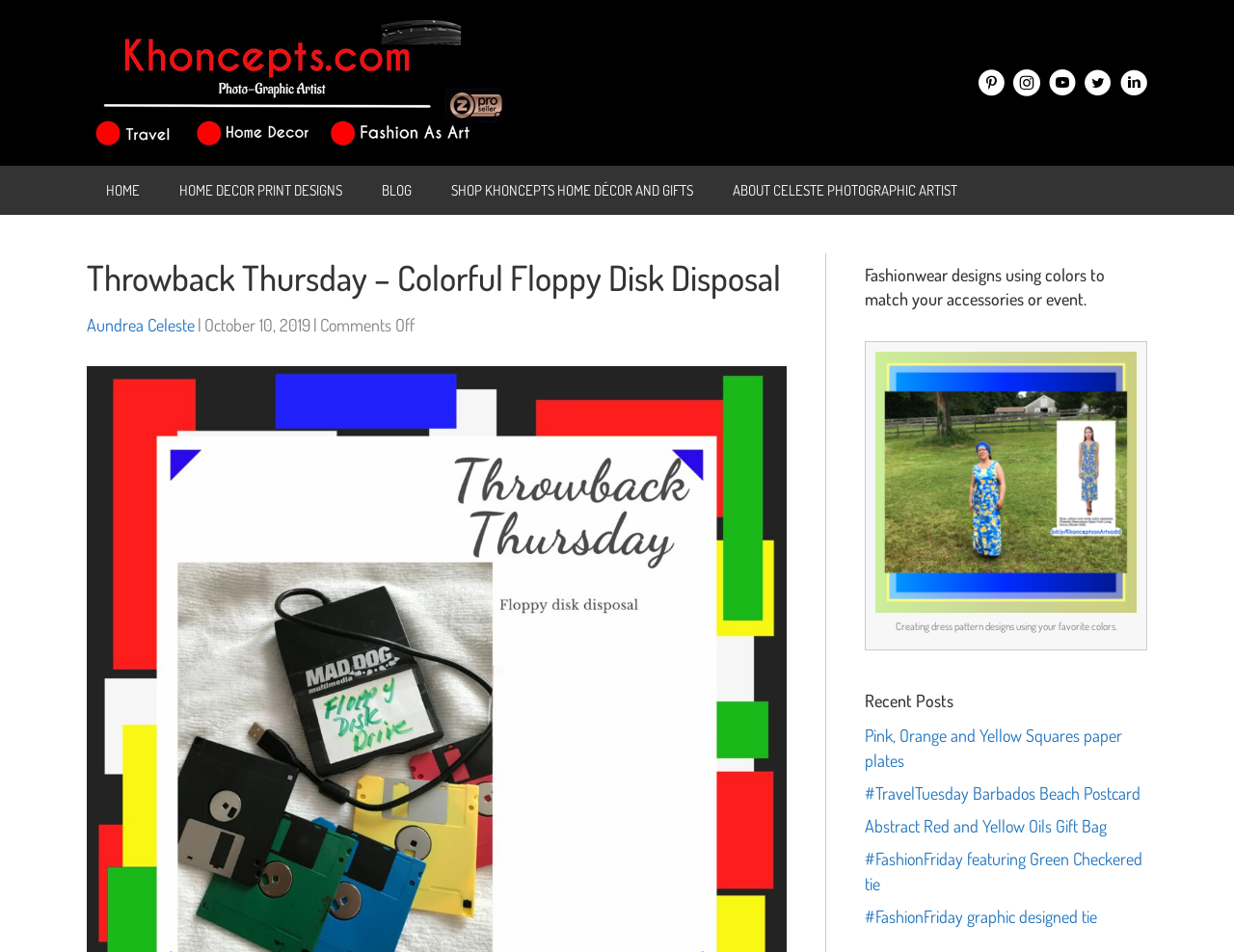Provide the bounding box coordinates for the specified HTML element described in this description: "aria-label="First Name" name="first-name" placeholder="First Name"". The coordinates should be four float numbers ranging from 0 to 1, in the format [left, top, right, bottom].

None